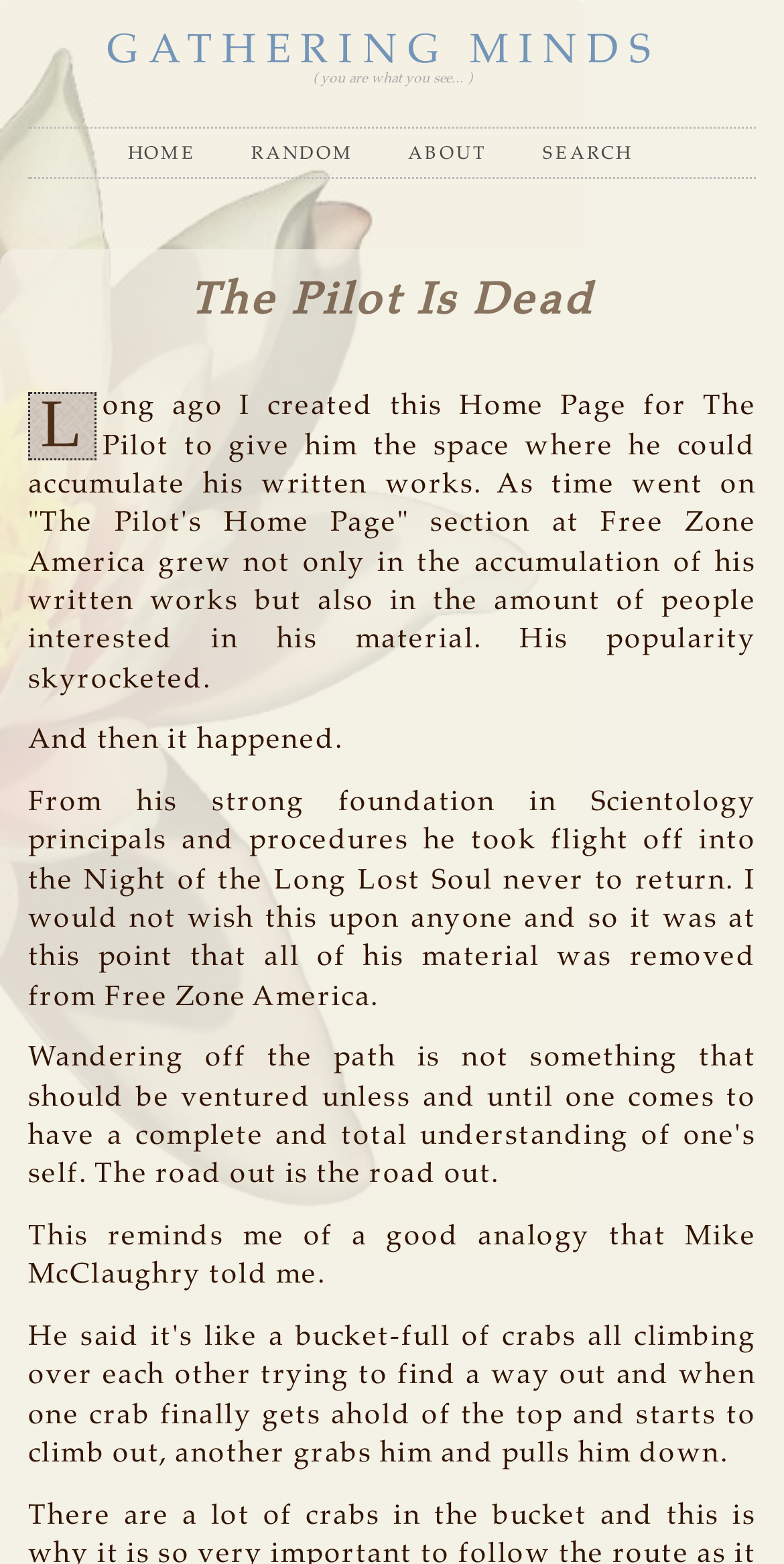Locate the bounding box of the UI element with the following description: "GATHERING MINDS".

[0.136, 0.018, 0.844, 0.048]